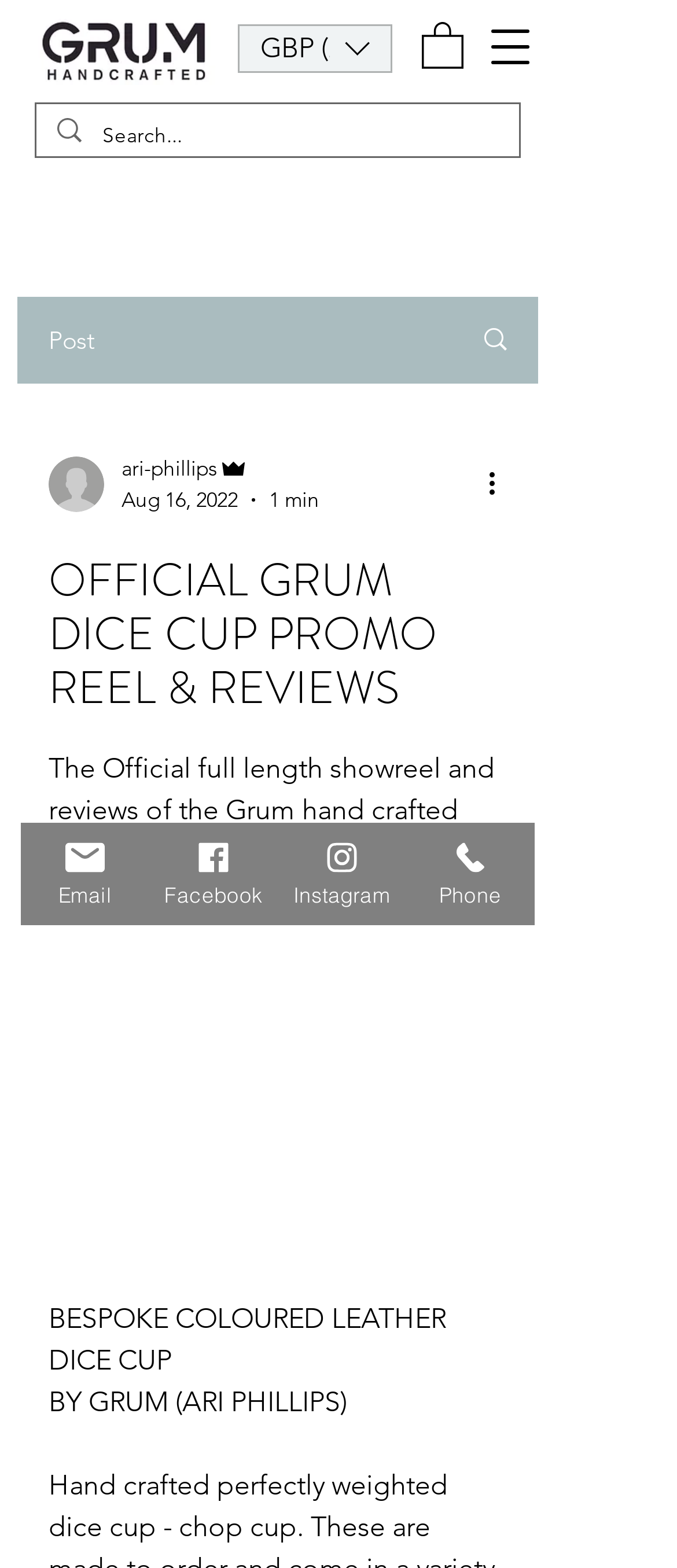Extract the bounding box coordinates for the described element: "Email". The coordinates should be represented as four float numbers between 0 and 1: [left, top, right, bottom].

[0.031, 0.525, 0.221, 0.59]